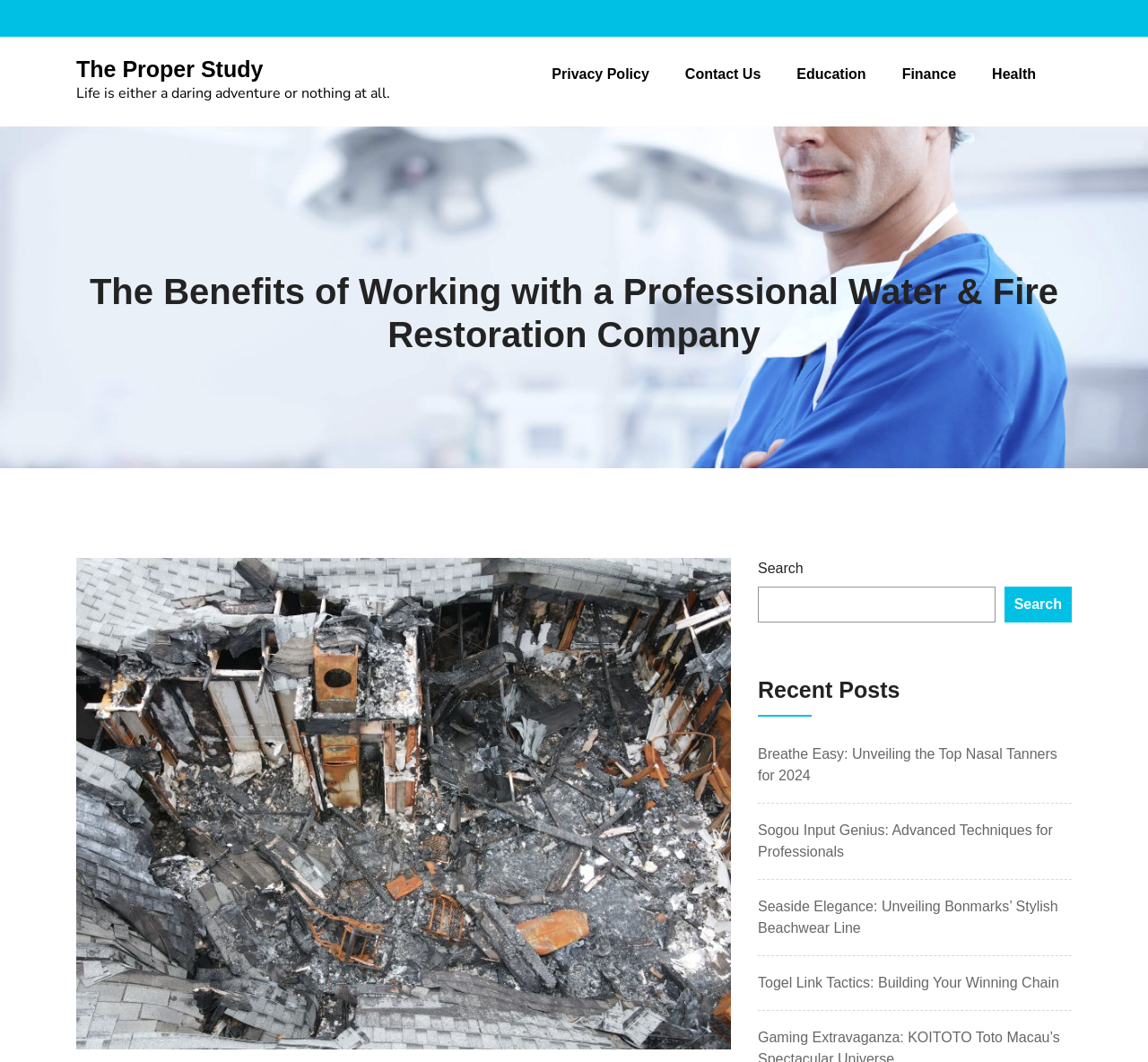Answer the following query with a single word or phrase:
How many recent posts are listed?

4